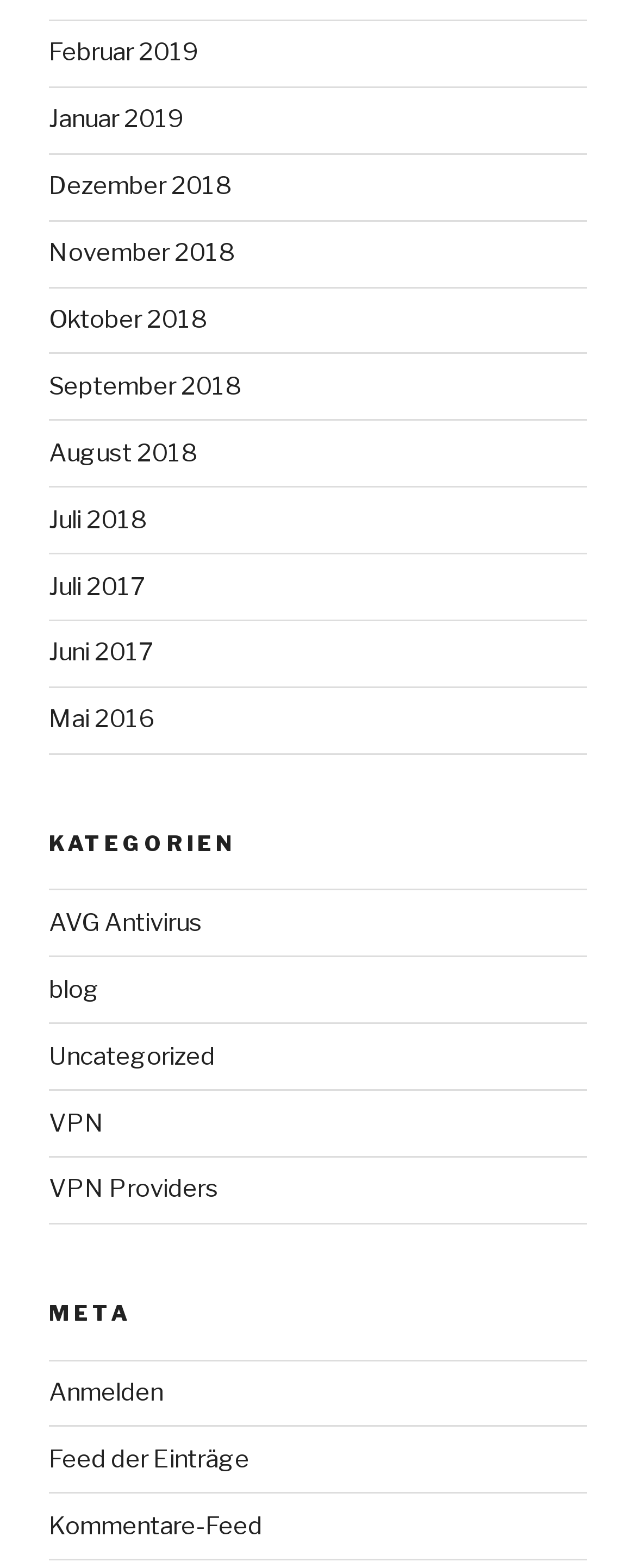Please provide a brief answer to the question using only one word or phrase: 
How many links are there under the 'KATEGORIEN' heading?

5